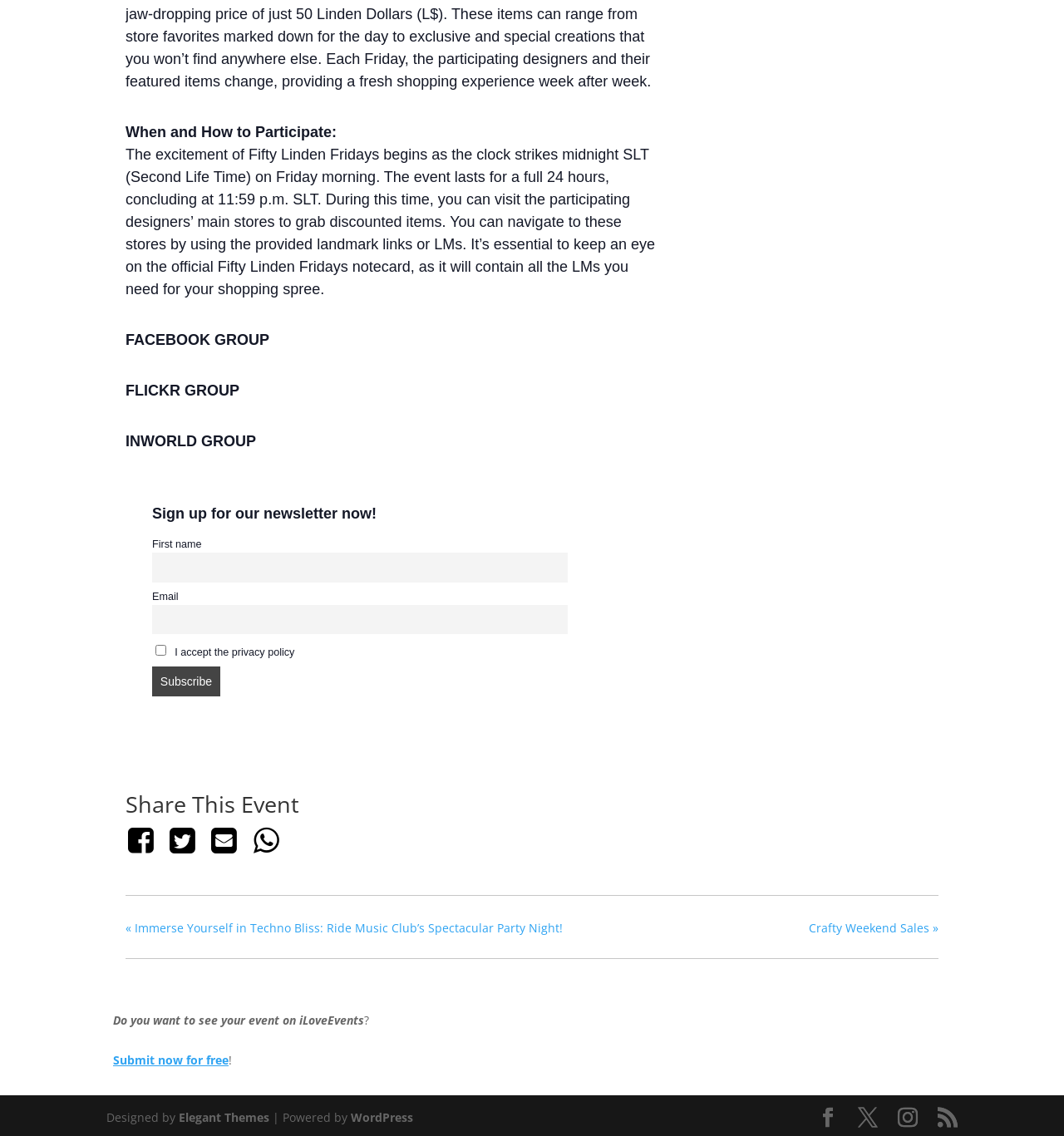Please provide a short answer using a single word or phrase for the question:
What time does Fifty Linden Fridays event start?

Midnight SLT